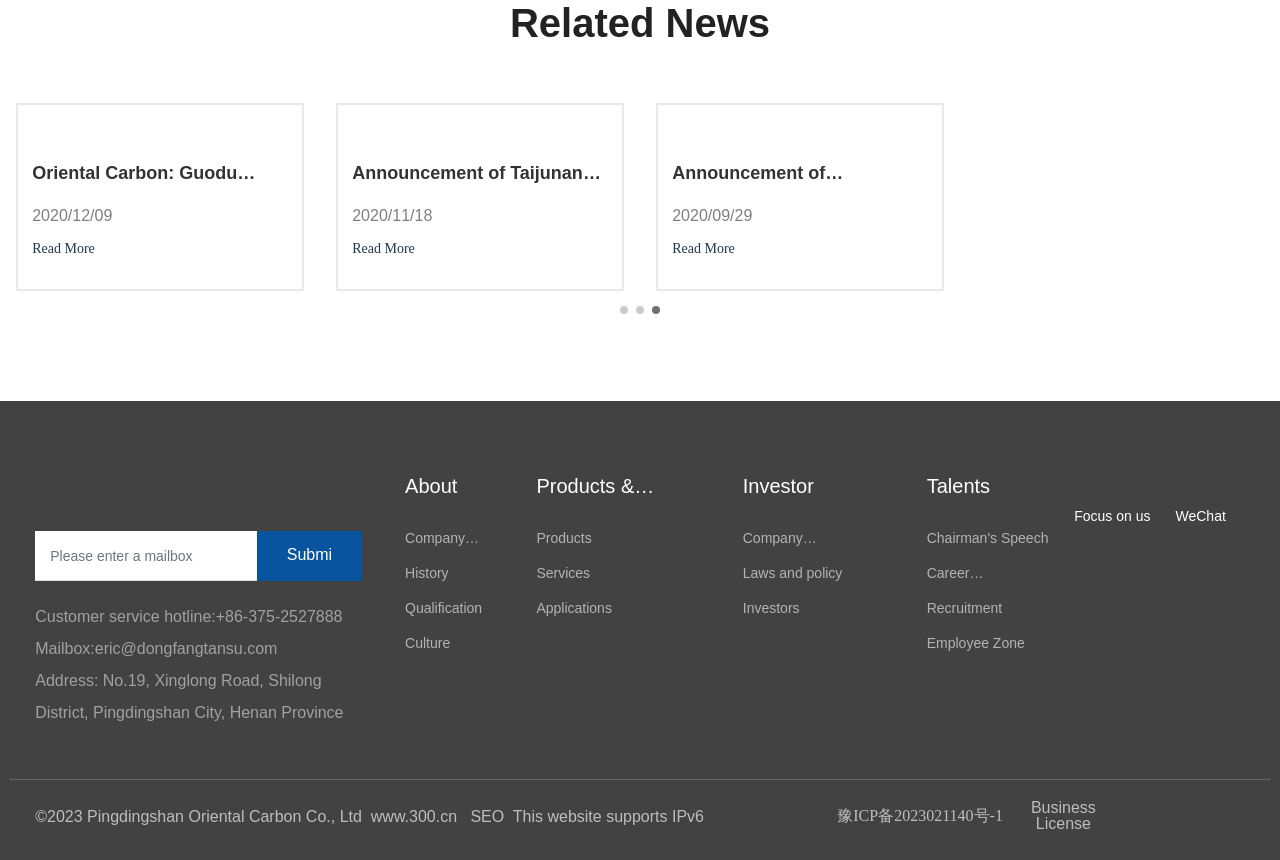For the element described, predict the bounding box coordinates as (top-left x, top-left y, bottom-right x, bottom-right y). All values should be between 0 and 1. Element description: Culture

[0.316, 0.728, 0.396, 0.769]